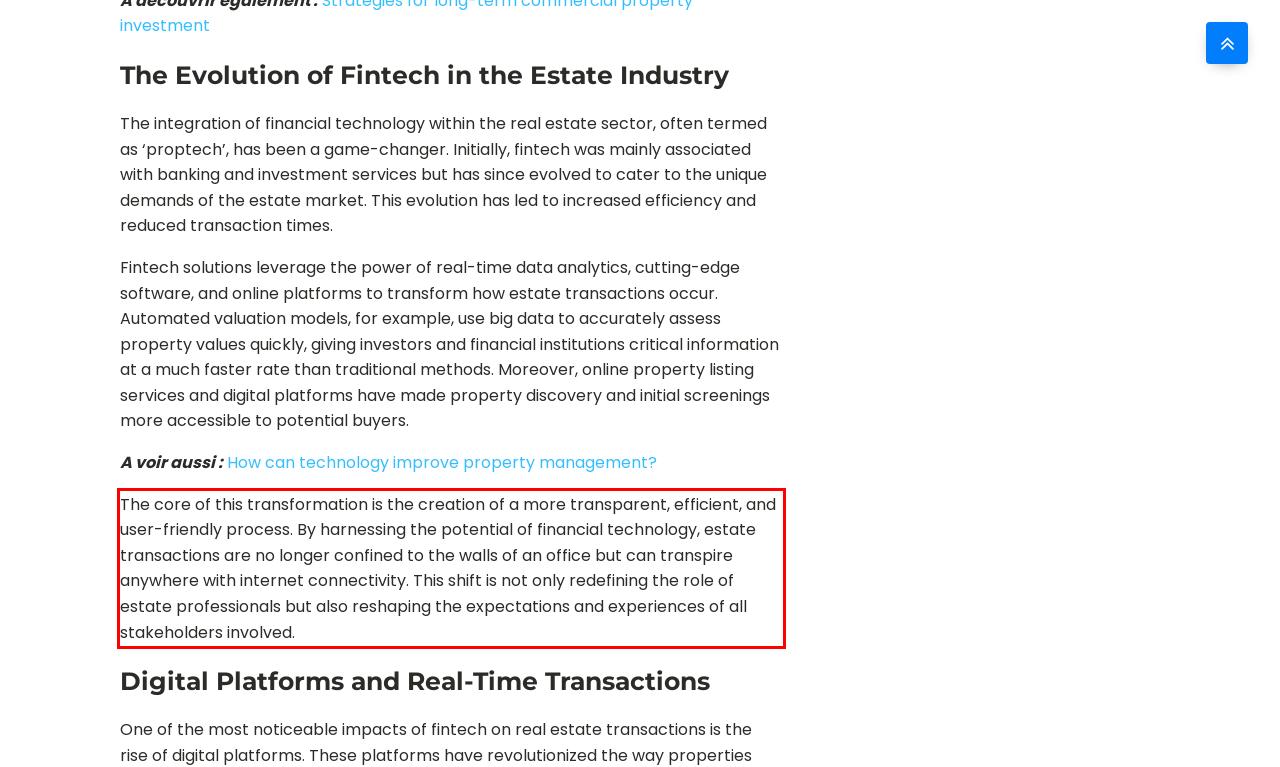Please look at the screenshot provided and find the red bounding box. Extract the text content contained within this bounding box.

The core of this transformation is the creation of a more transparent, efficient, and user-friendly process. By harnessing the potential of financial technology, estate transactions are no longer confined to the walls of an office but can transpire anywhere with internet connectivity. This shift is not only redefining the role of estate professionals but also reshaping the expectations and experiences of all stakeholders involved.